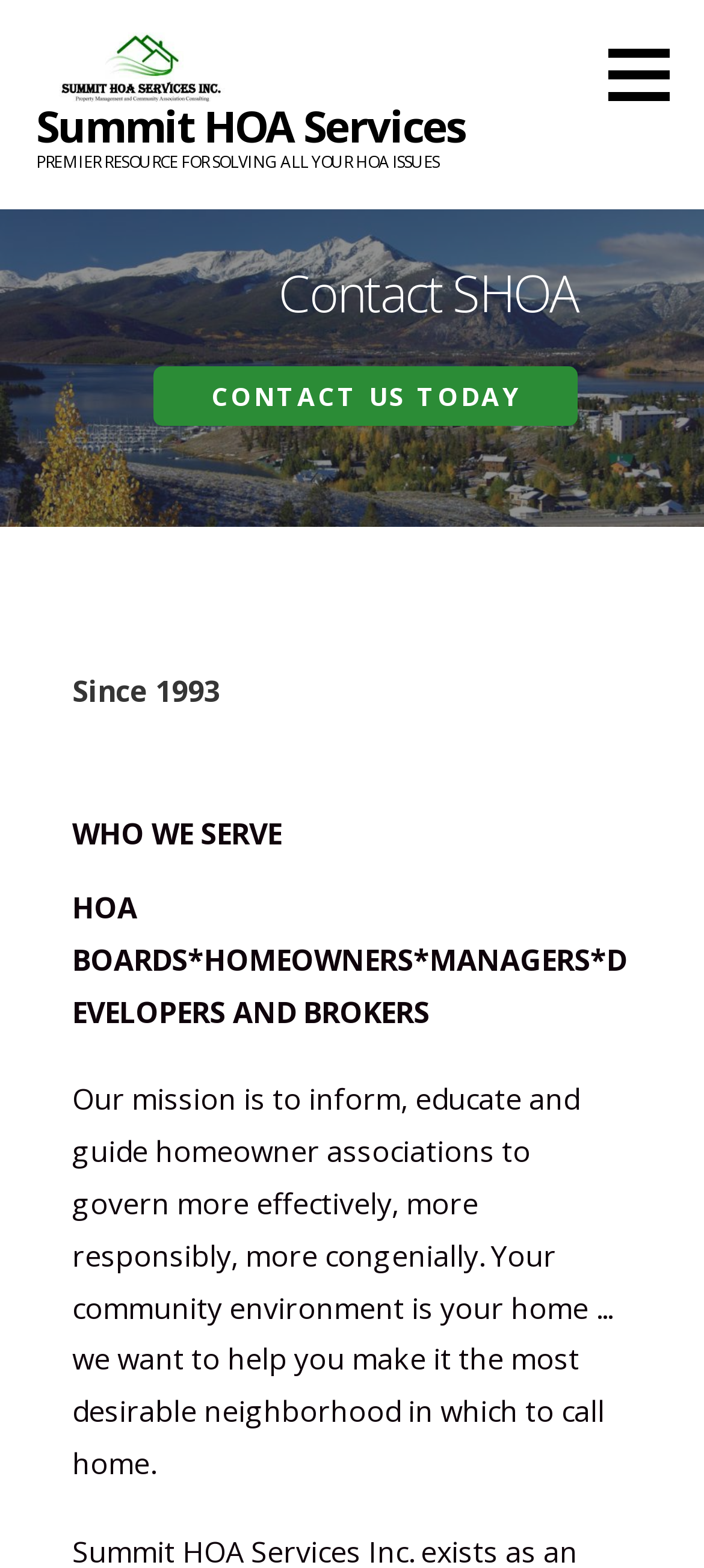What can I do on this webpage?
Answer the question based on the image using a single word or a brief phrase.

Contact the company